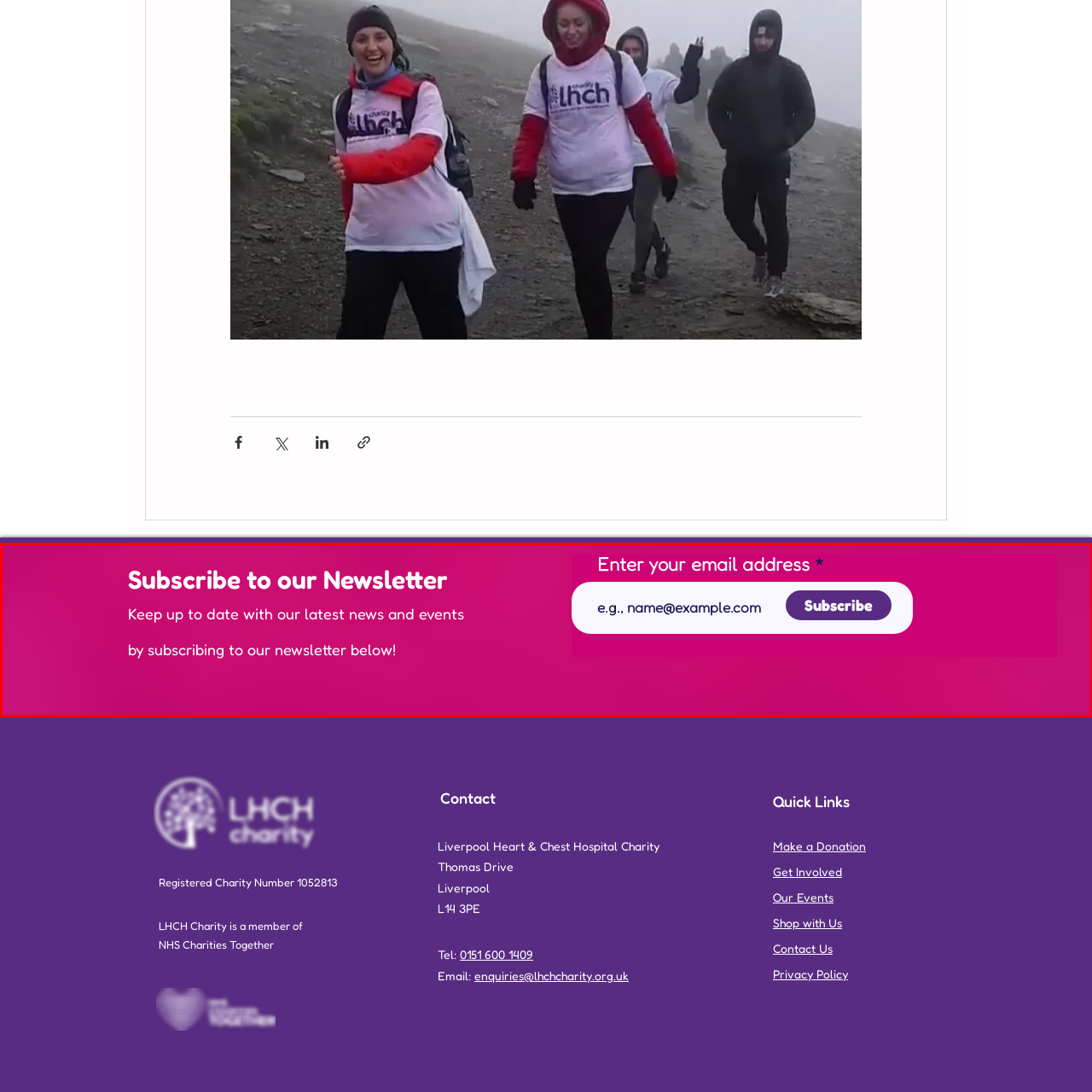Generate an in-depth caption for the image segment highlighted with a red box.

The image showcases an engaging section of a webpage inviting visitors to subscribe to a newsletter. The design features a vibrant pink background that captures attention, complemented by bold white text that reads "Subscribe to our Newsletter." Below this heading, a brief message encourages users to stay informed about the latest news and events by subscribing. 

To facilitate the subscription process, there is an input field labeled "Enter your email address" with a placeholder demonstrating the expected format (e.g., name@example.com). A prominent "Subscribe" button is positioned alongside the input field, inviting users to take action. This layout aims to create an inviting space for users to easily sign up and connect with the latest updates.